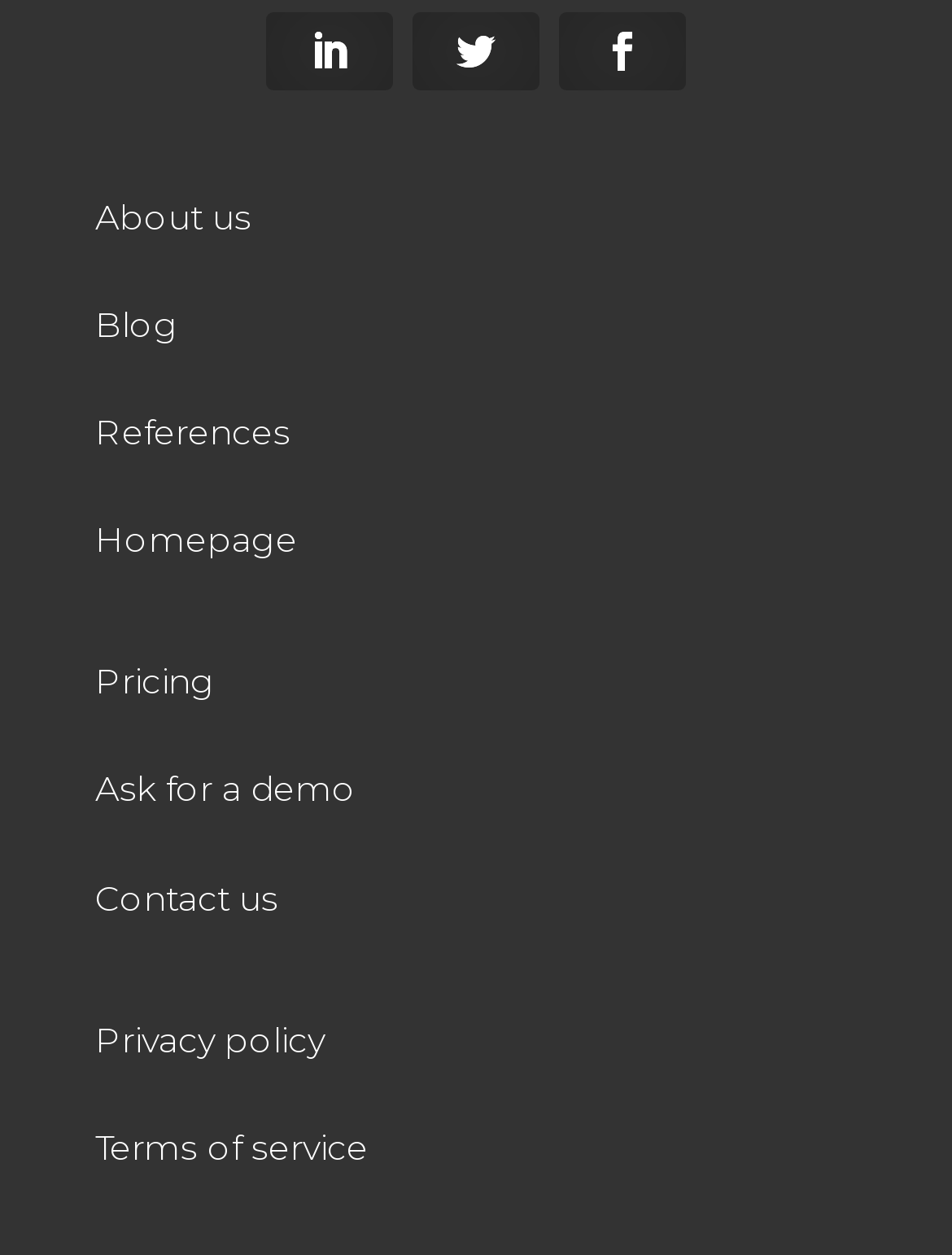Using the element description: "Feed Directory", determine the bounding box coordinates for the specified UI element. The coordinates should be four float numbers between 0 and 1, [left, top, right, bottom].

None